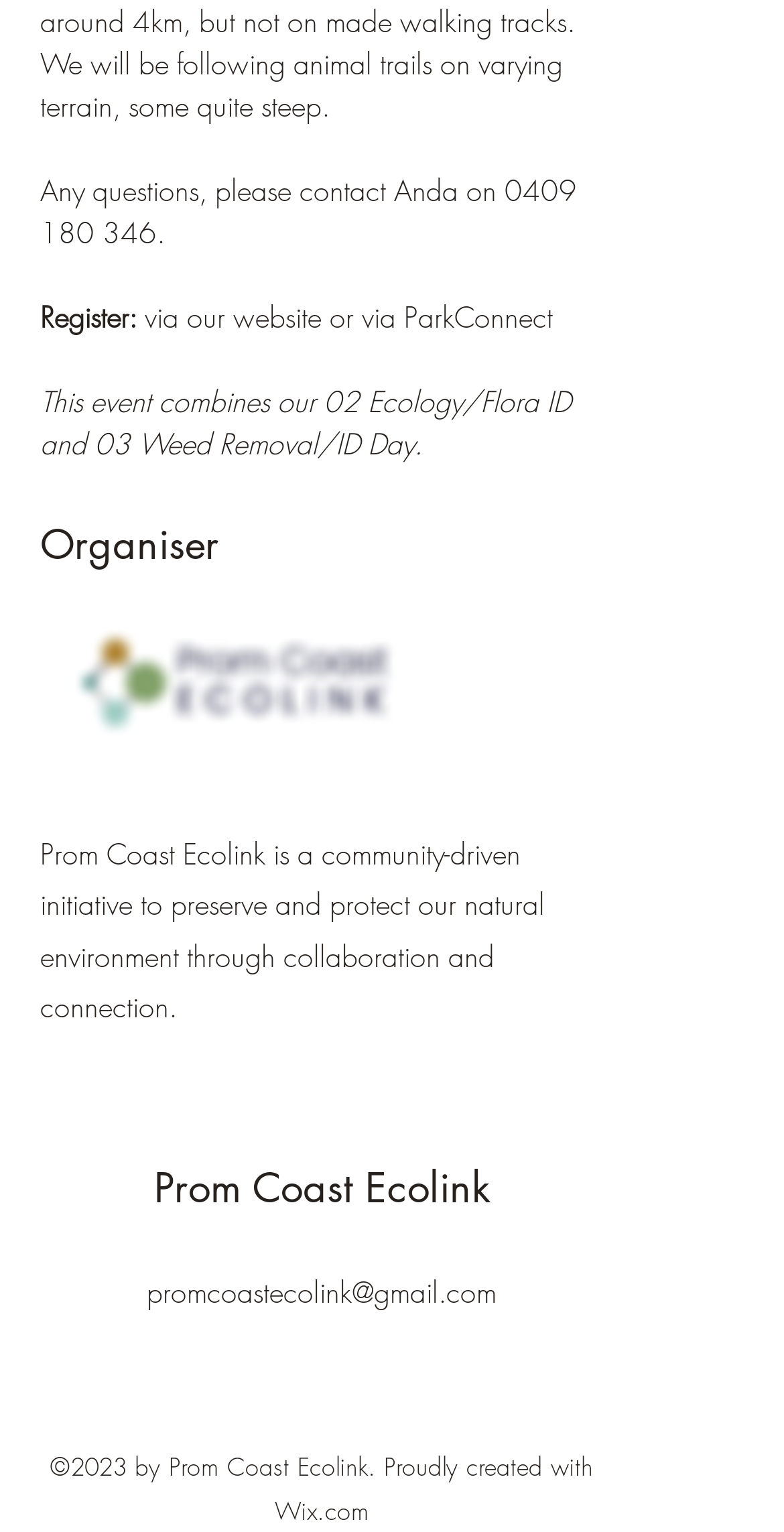Using the details in the image, give a detailed response to the question below:
What is the name of the event described on the webpage?

The event name is mentioned in the static text above the organiser's information, which says 'This event combines our 02 Ecology/Flora ID and 03 Weed Removal/ID Day.'